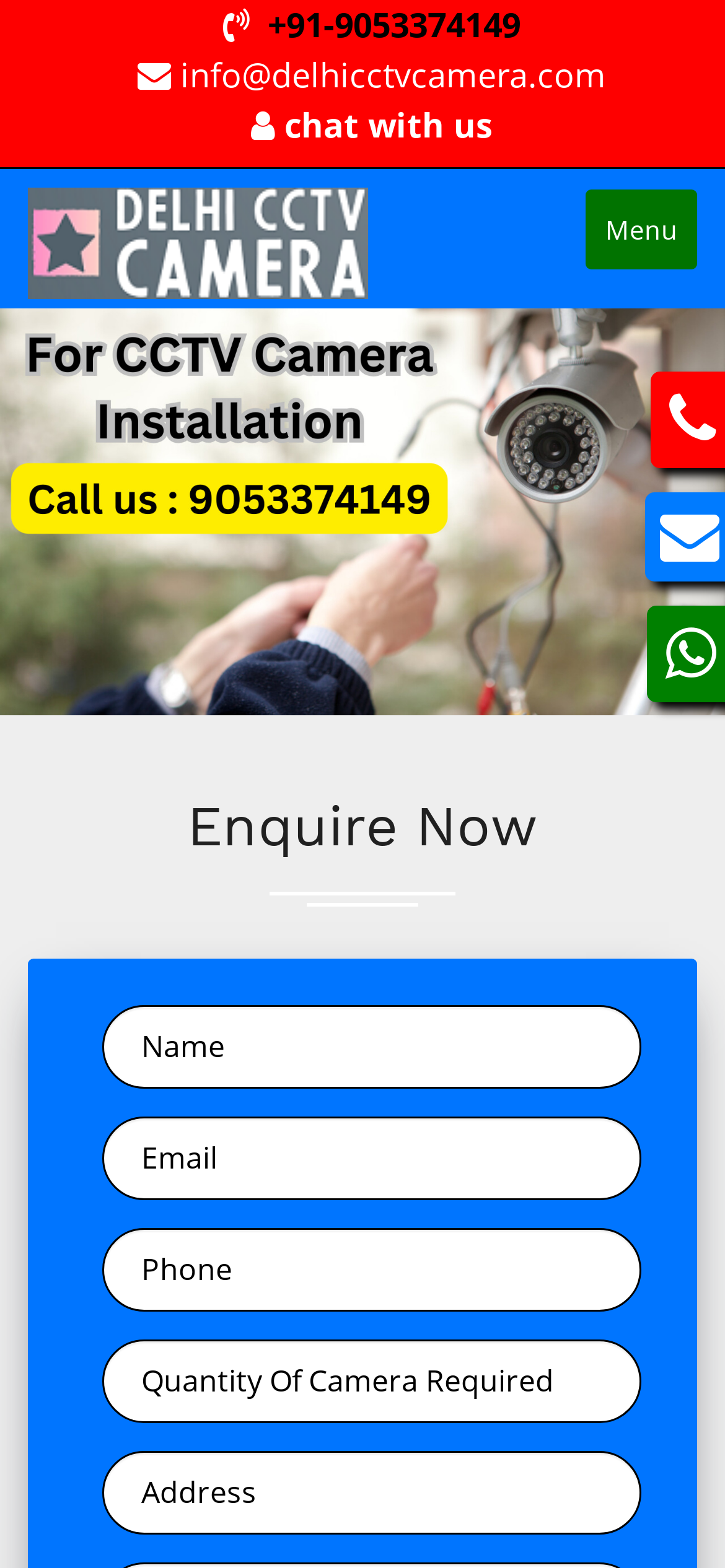Please find the bounding box coordinates of the clickable region needed to complete the following instruction: "Watch Videos". The bounding box coordinates must consist of four float numbers between 0 and 1, i.e., [left, top, right, bottom].

None